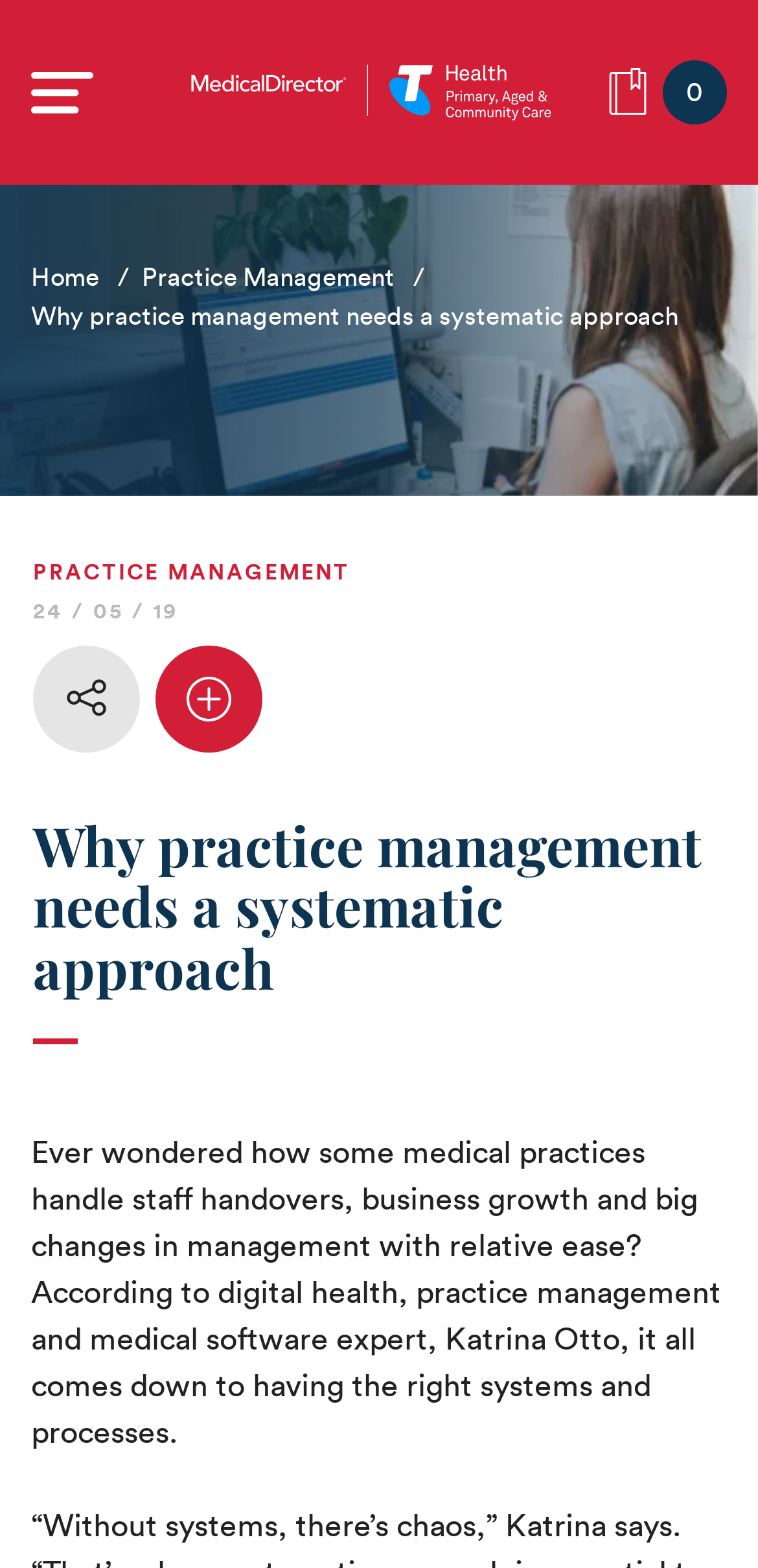Determine the bounding box coordinates for the area you should click to complete the following instruction: "Use the contact form".

None